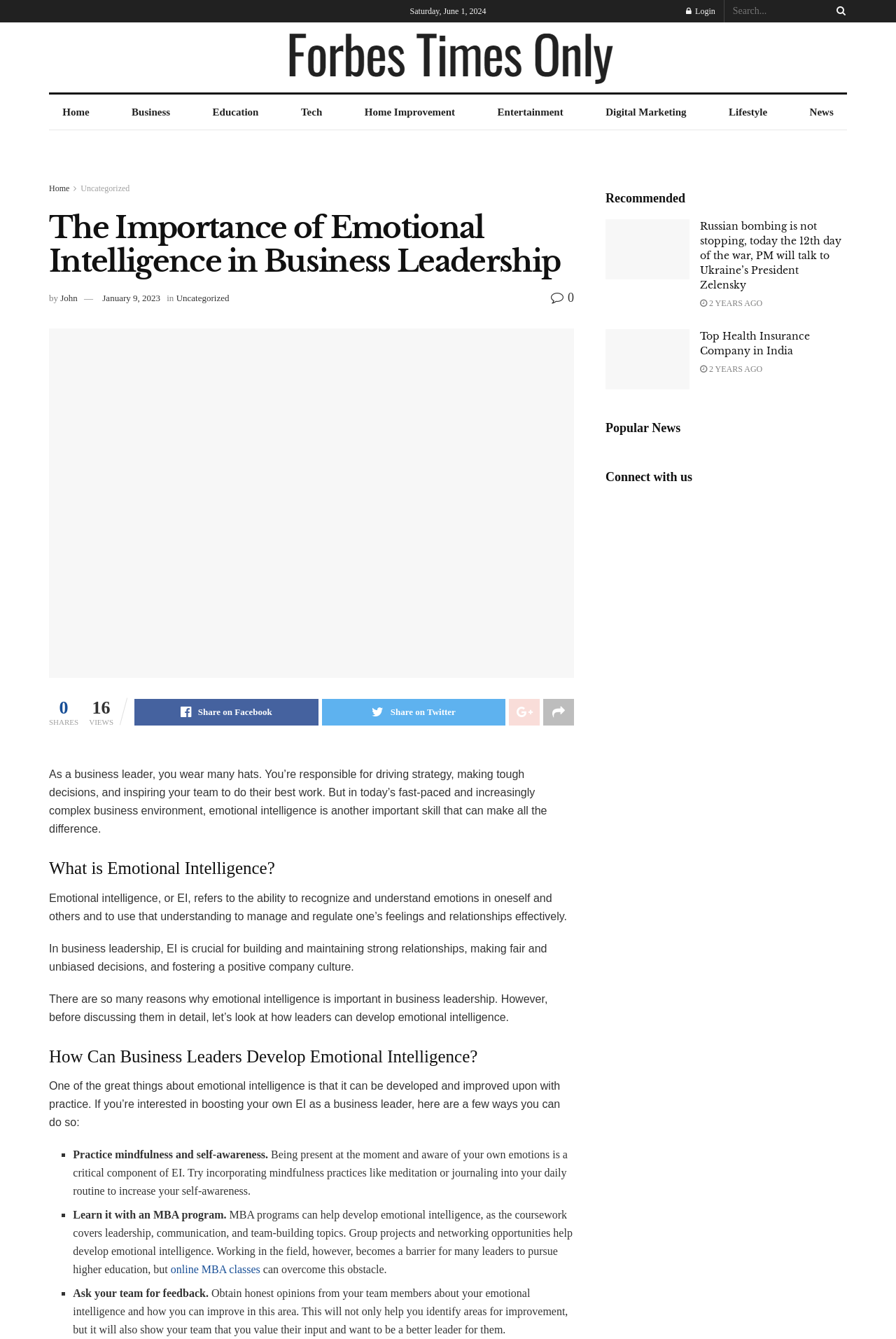Given the element description: "January 9, 2023", predict the bounding box coordinates of this UI element. The coordinates must be four float numbers between 0 and 1, given as [left, top, right, bottom].

[0.114, 0.219, 0.179, 0.227]